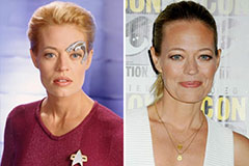What is Jeri Ryan wearing in the recent image?
Please use the image to deliver a detailed and complete answer.

In the recent image, Jeri Ryan is dressed elegantly with a simple yet chic look, which suggests that she is wearing a dress that exudes confidence and grace.